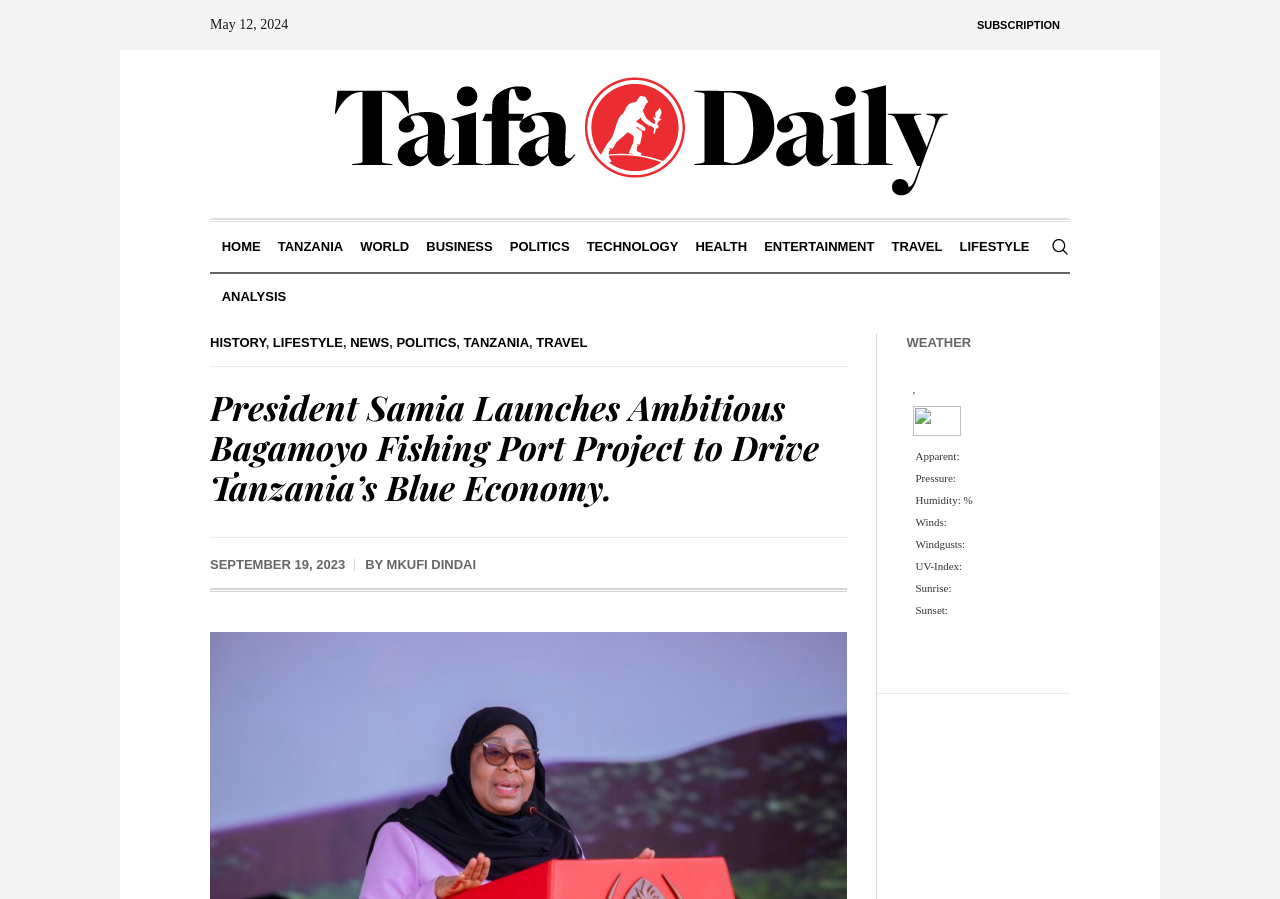What is the current weather condition displayed on the webpage?
Provide a well-explained and detailed answer to the question.

I found the current weather condition by looking at the section on the right side of the webpage, which displays various weather conditions such as apparent temperature, pressure, humidity, winds, wind gusts, UV index, sunrise, and sunset. The webpage displays multiple weather conditions.